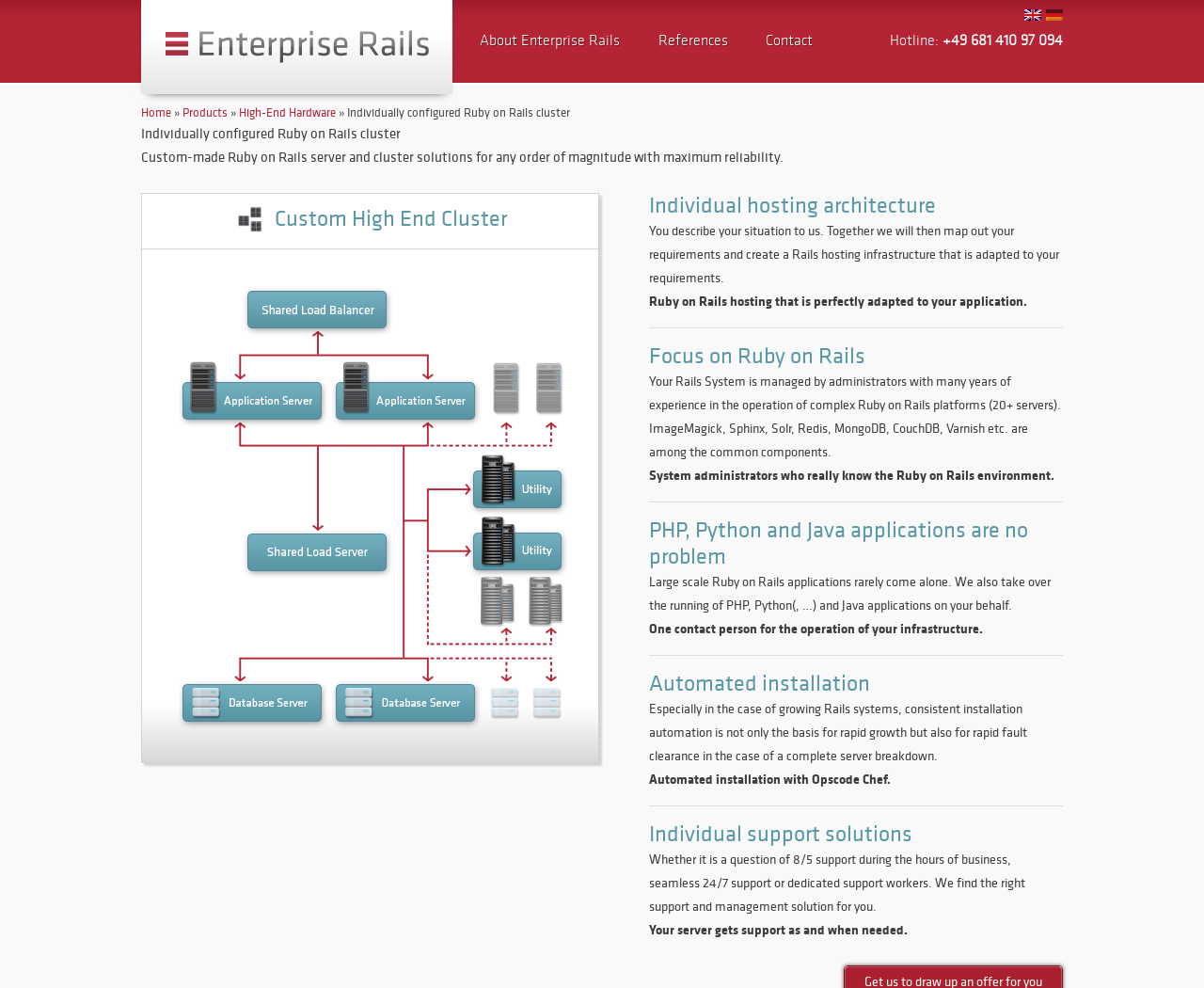Using the description: "Imprint", identify the bounding box of the corresponding UI element in the screenshot.

[0.391, 0.059, 0.523, 0.084]